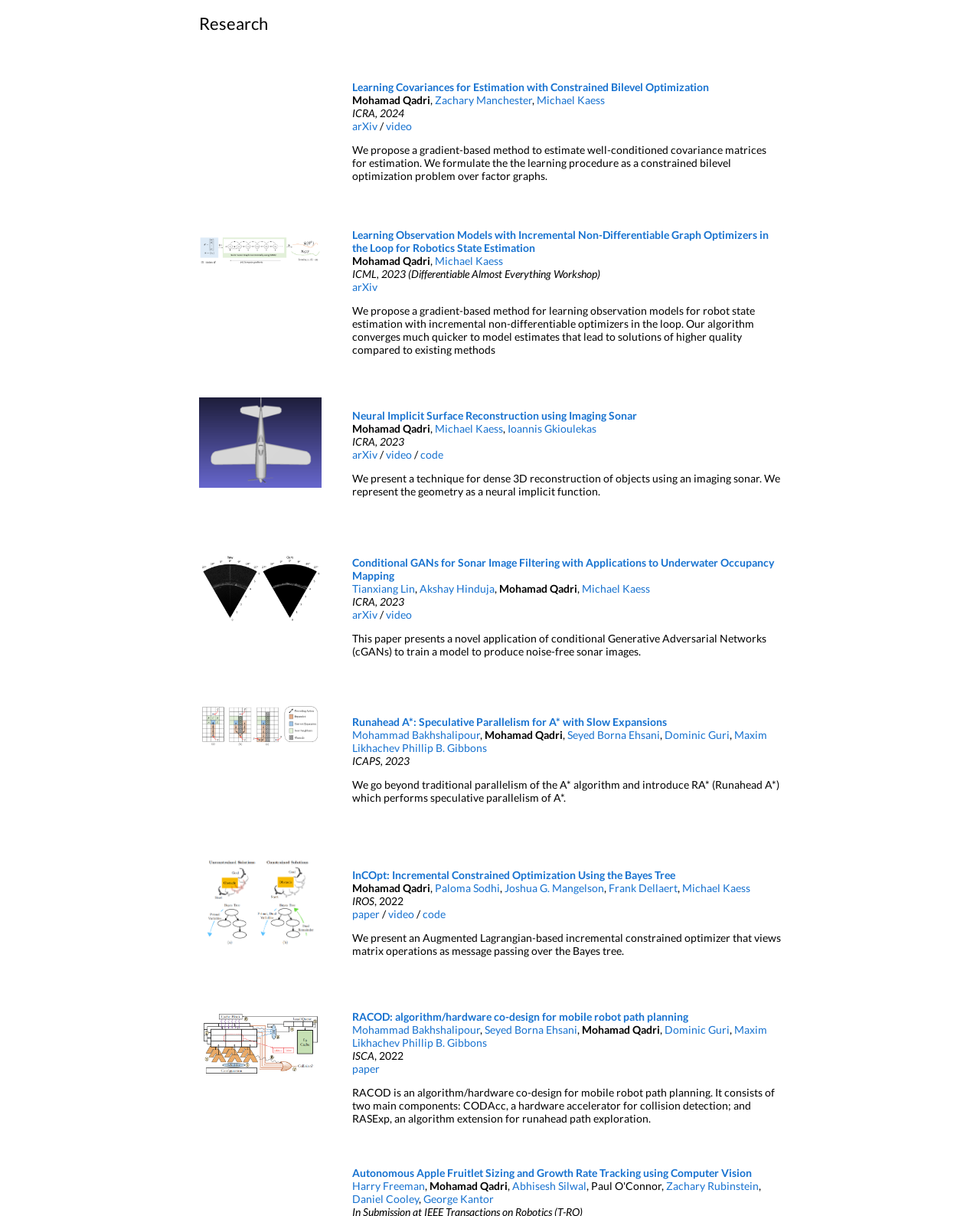Locate the bounding box for the described UI element: "arXiv". Ensure the coordinates are four float numbers between 0 and 1, formatted as [left, top, right, bottom].

[0.359, 0.368, 0.385, 0.379]